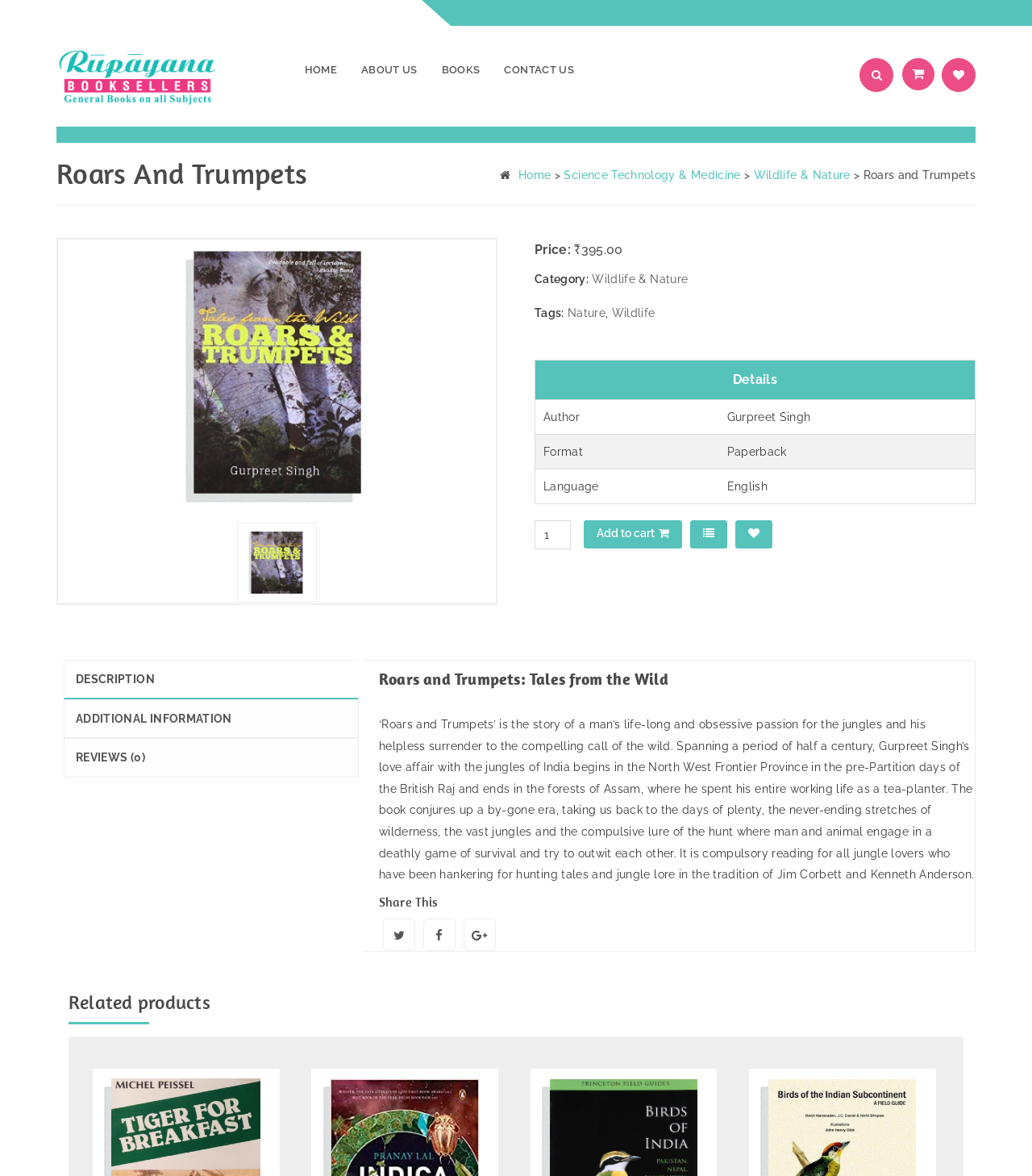What is the format of the book?
Please ensure your answer to the question is detailed and covers all necessary aspects.

The format of the book can be found in the table below the book description. In the second row, the column header is 'Format' and the corresponding value is 'Paperback'.